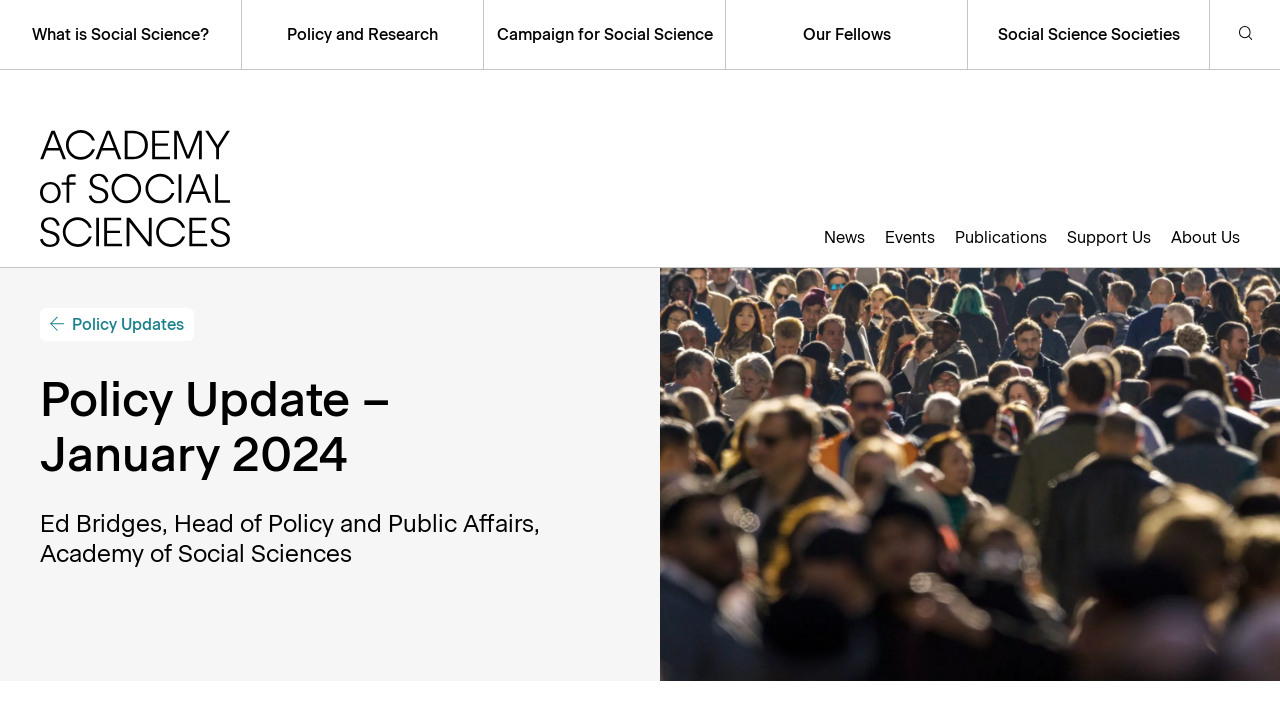What are the different sections of the website?
Using the image, elaborate on the answer with as much detail as possible.

The different sections of the website can be found in the links at the top of the webpage, which include 'Policy and Research', 'Campaign for Social Science', 'Our Fellows', and 'Social Science Societies'.